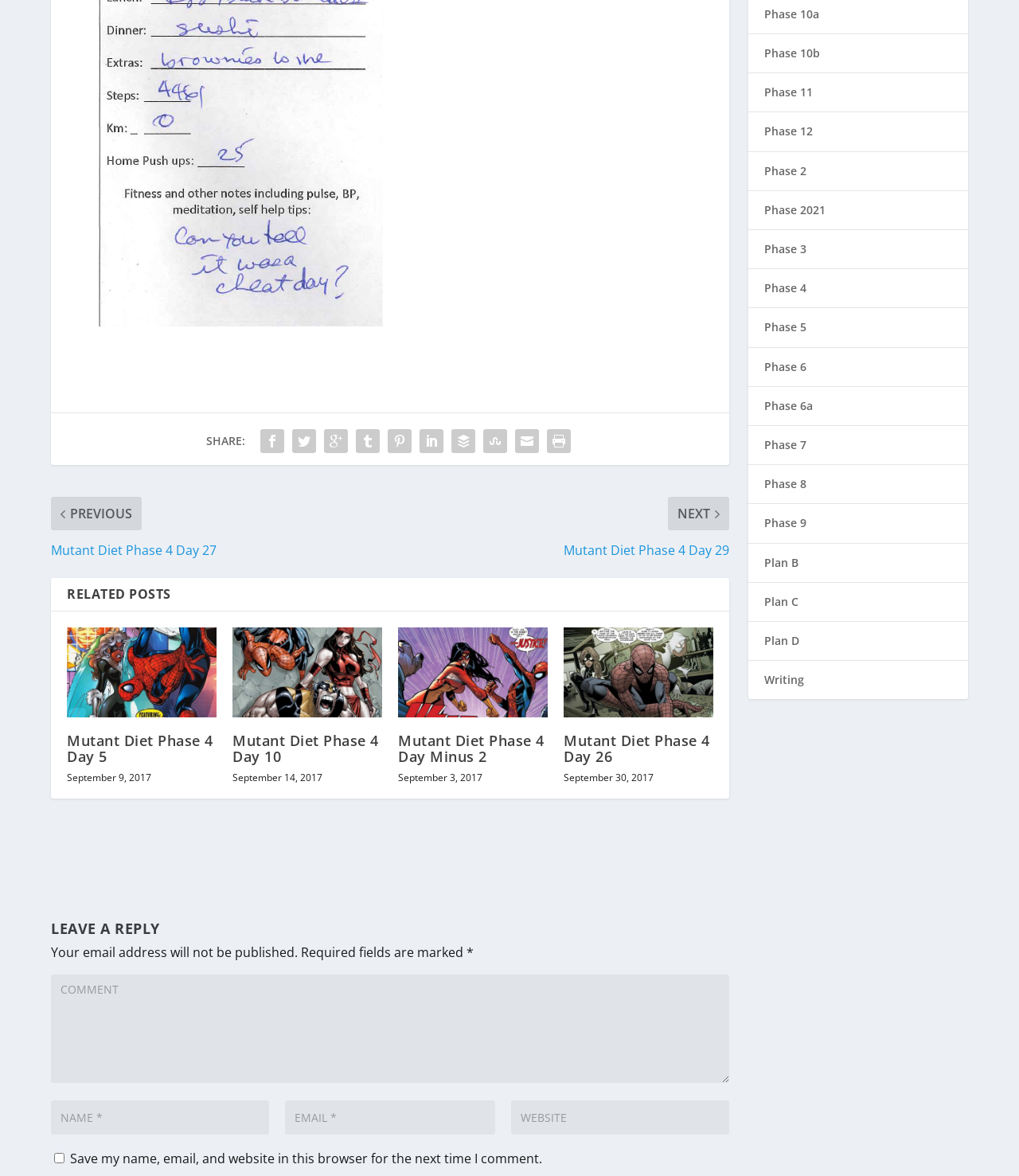Determine the bounding box coordinates for the UI element described. Format the coordinates as (top-left x, top-left y, bottom-right x, bottom-right y) and ensure all values are between 0 and 1. Element description: input value="Email *" aria-describedby="email-notes" name="email"

[0.28, 0.936, 0.486, 0.966]